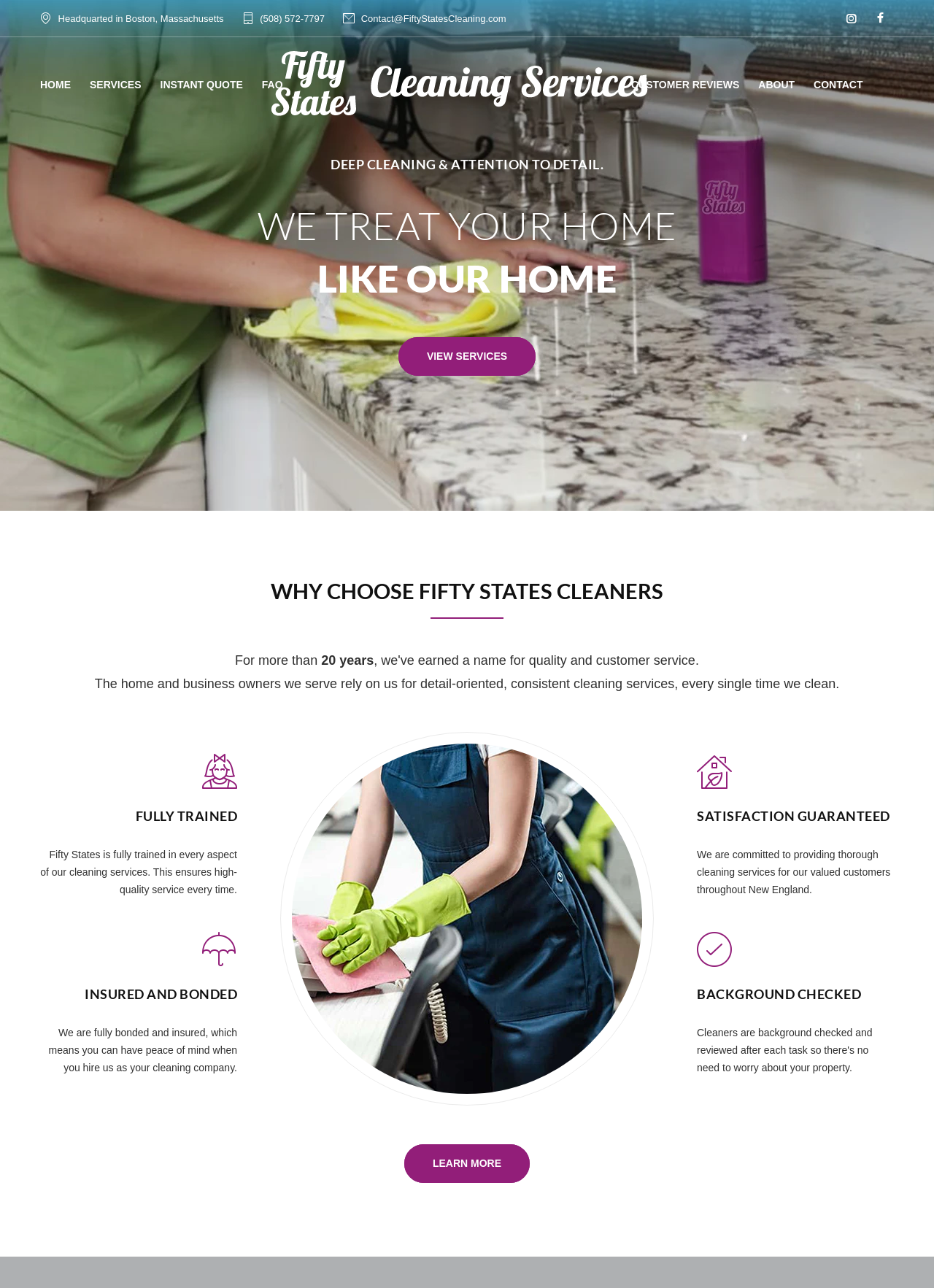How many links are there in the top navigation menu?
Give a single word or phrase as your answer by examining the image.

7